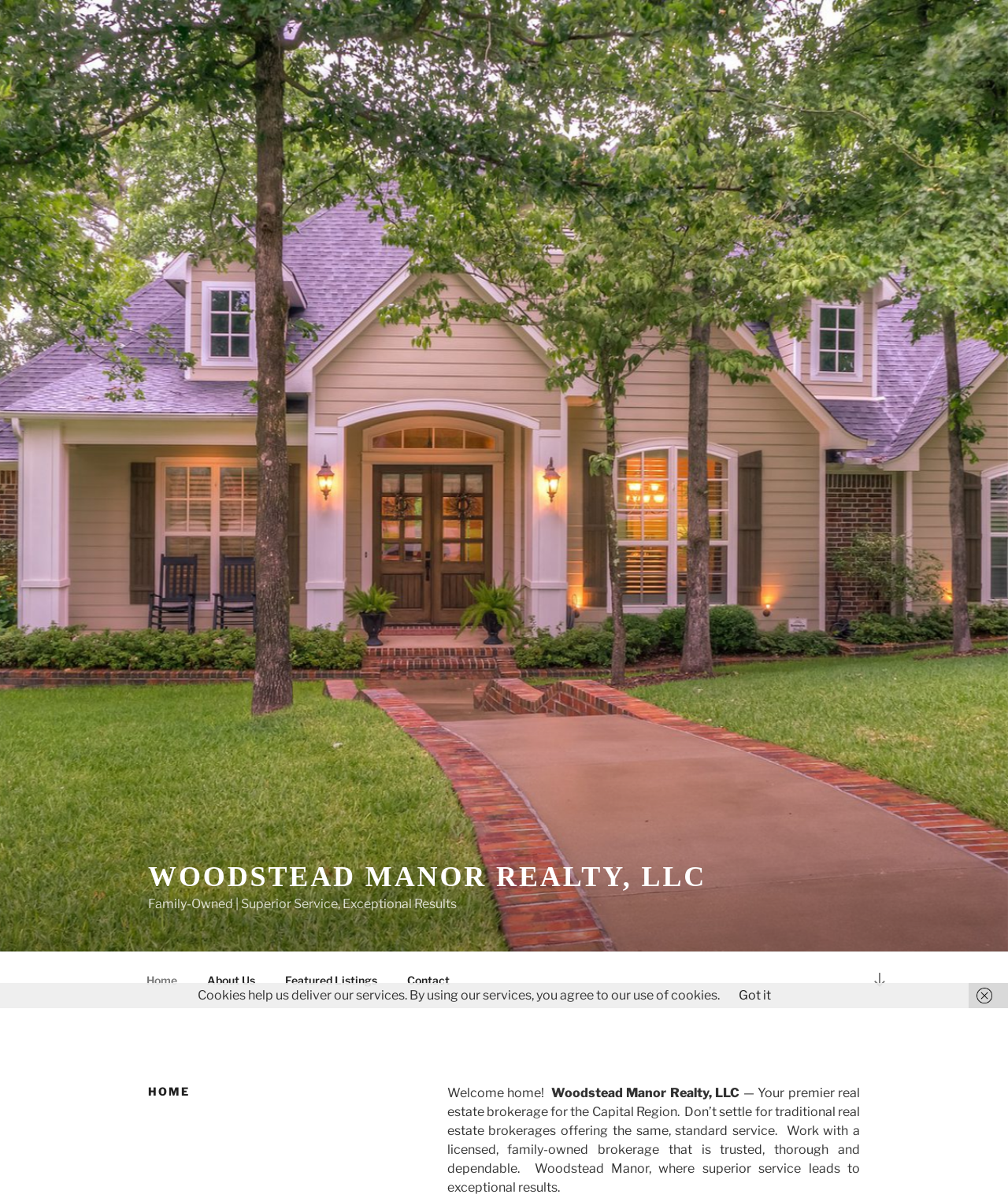Explain the webpage in detail, including its primary components.

The webpage is about Woodstead Manor Realty, a family-owned real estate brokerage. At the top of the page, there is a large image that spans the entire width, likely a logo or a banner, with the text "capital region realtors" on it. Below the image, there is a heading that reads "WOODSTEAD MANOR REALTY, LLC" with a link to the same text. Next to the heading, there is a short phrase "Family-Owned | Superior Service, Exceptional Results".

On the top-right corner, there is a navigation menu with five links: "Home", "About Us", "Featured Listings", "Contact", and "Scroll down to content". The "Scroll down to content" link is located at the bottom of the navigation menu.

Below the navigation menu, there is a section with a heading "HOME" and a welcome message that reads "Welcome home!". The message is followed by a brief introduction to Woodstead Manor Realty, describing it as a premier real estate brokerage for the Capital Region that offers superior service and exceptional results.

At the bottom of the page, there is a notice about cookies, stating that cookies are used to deliver services and that by using the services, users agree to the use of cookies. There is a "Got it" link next to the notice.

On the bottom-right corner, there is a small link with no text, likely a social media or external link.